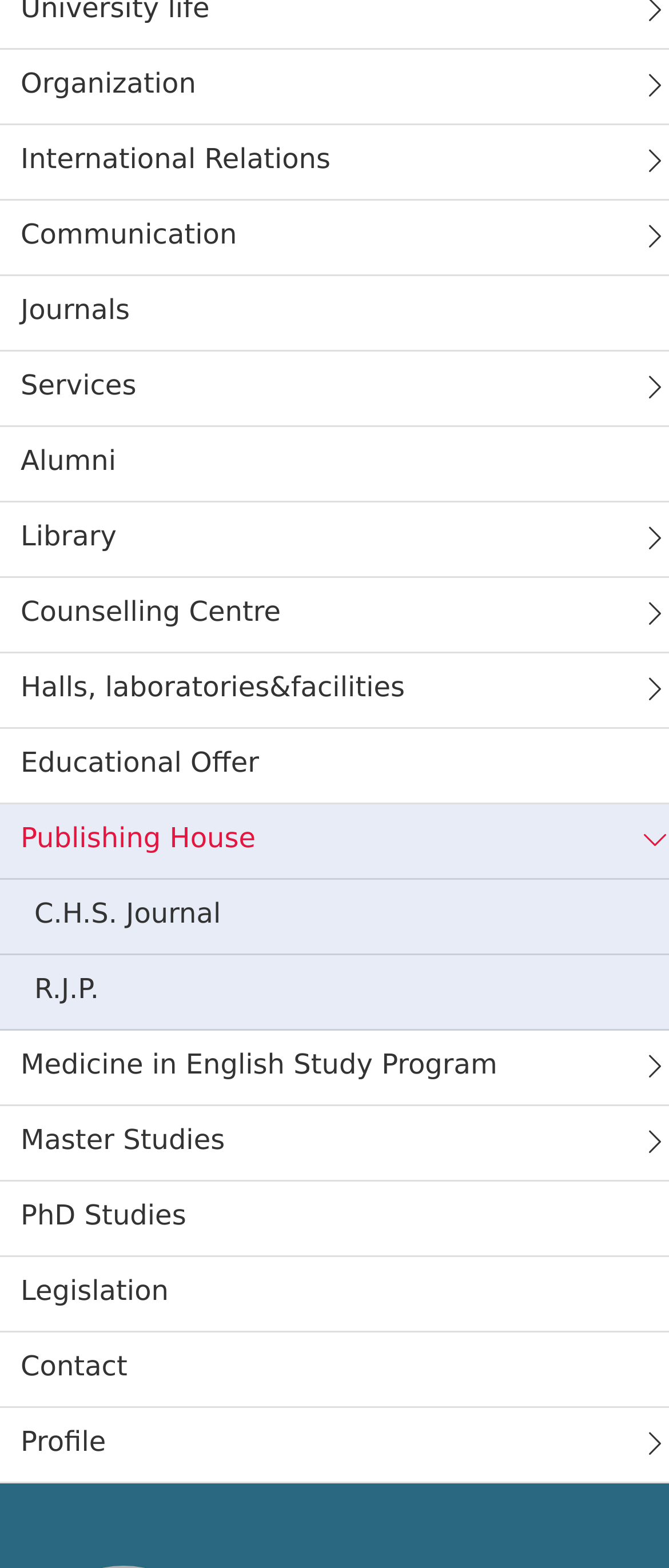What is the first link on the webpage?
Give a detailed explanation using the information visible in the image.

The first link on the webpage is 'Organization' which is indicated by the '' icon, and its bounding box coordinates are [0.0, 0.032, 1.0, 0.08].